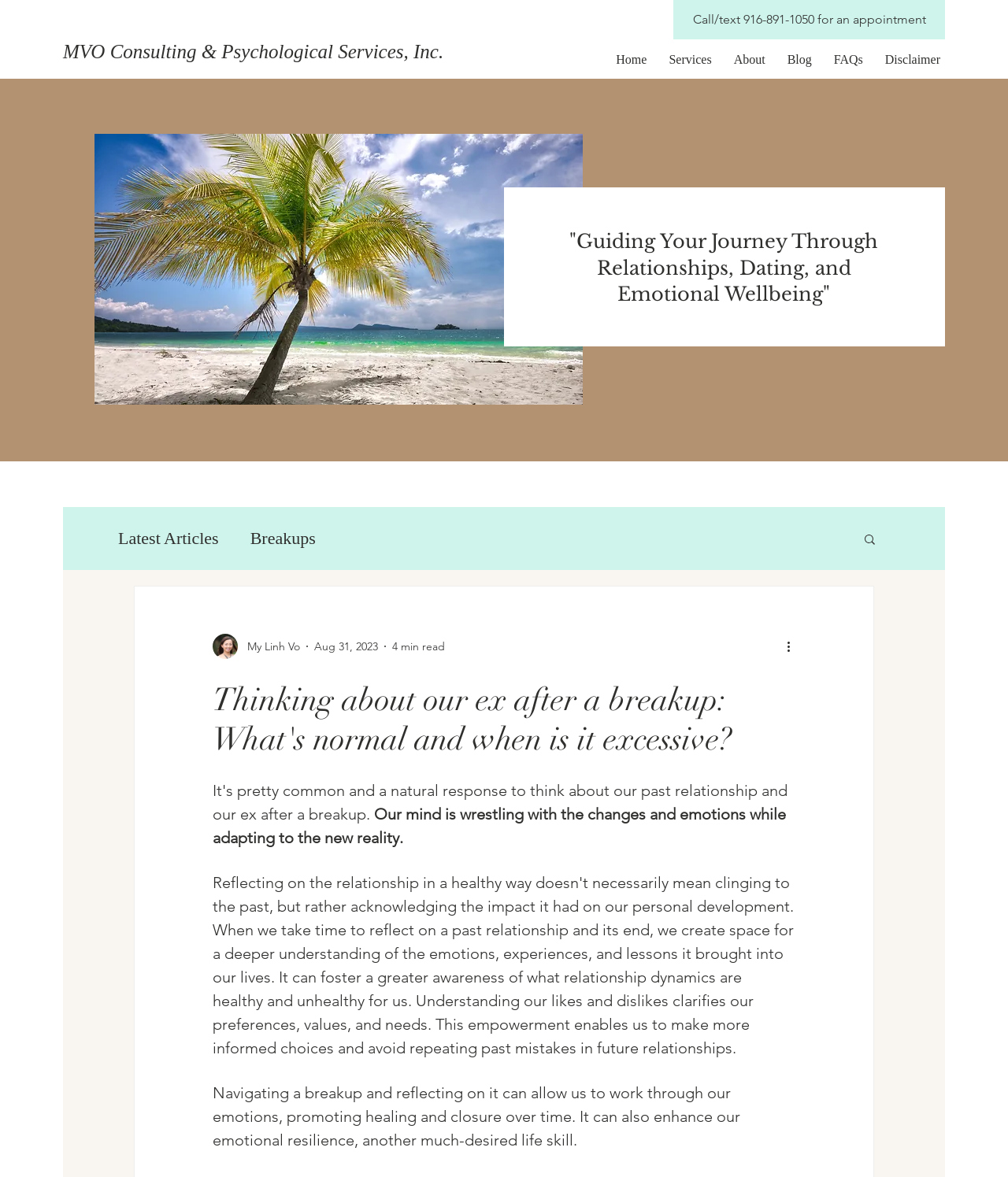What is the date of the article?
Answer the question with a thorough and detailed explanation.

I found the date of the article by looking at the article section, where I saw a generic element with the text 'Aug 31, 2023'.